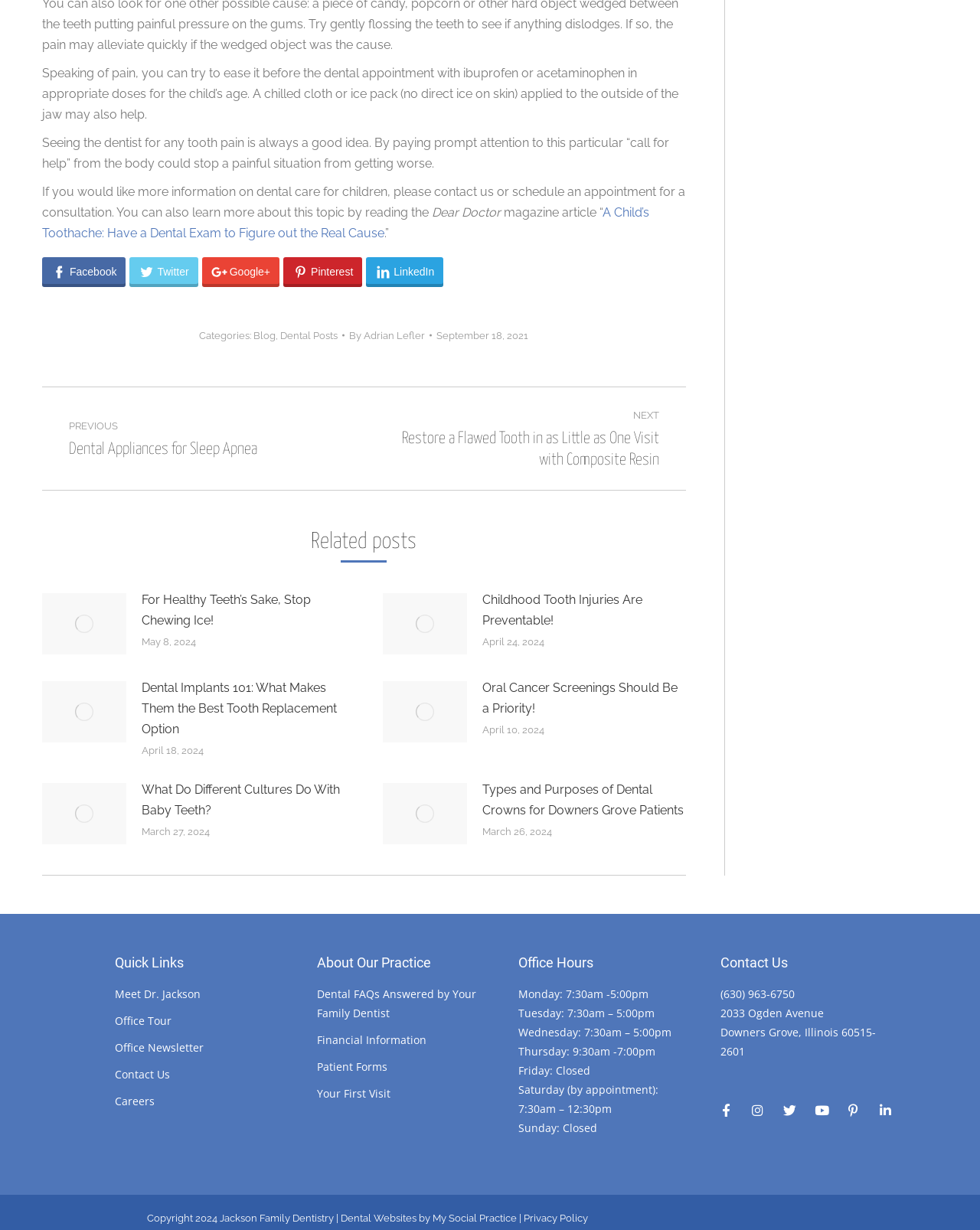Please give a succinct answer using a single word or phrase:
What is the phone number of the dental office?

(630) 963-6750